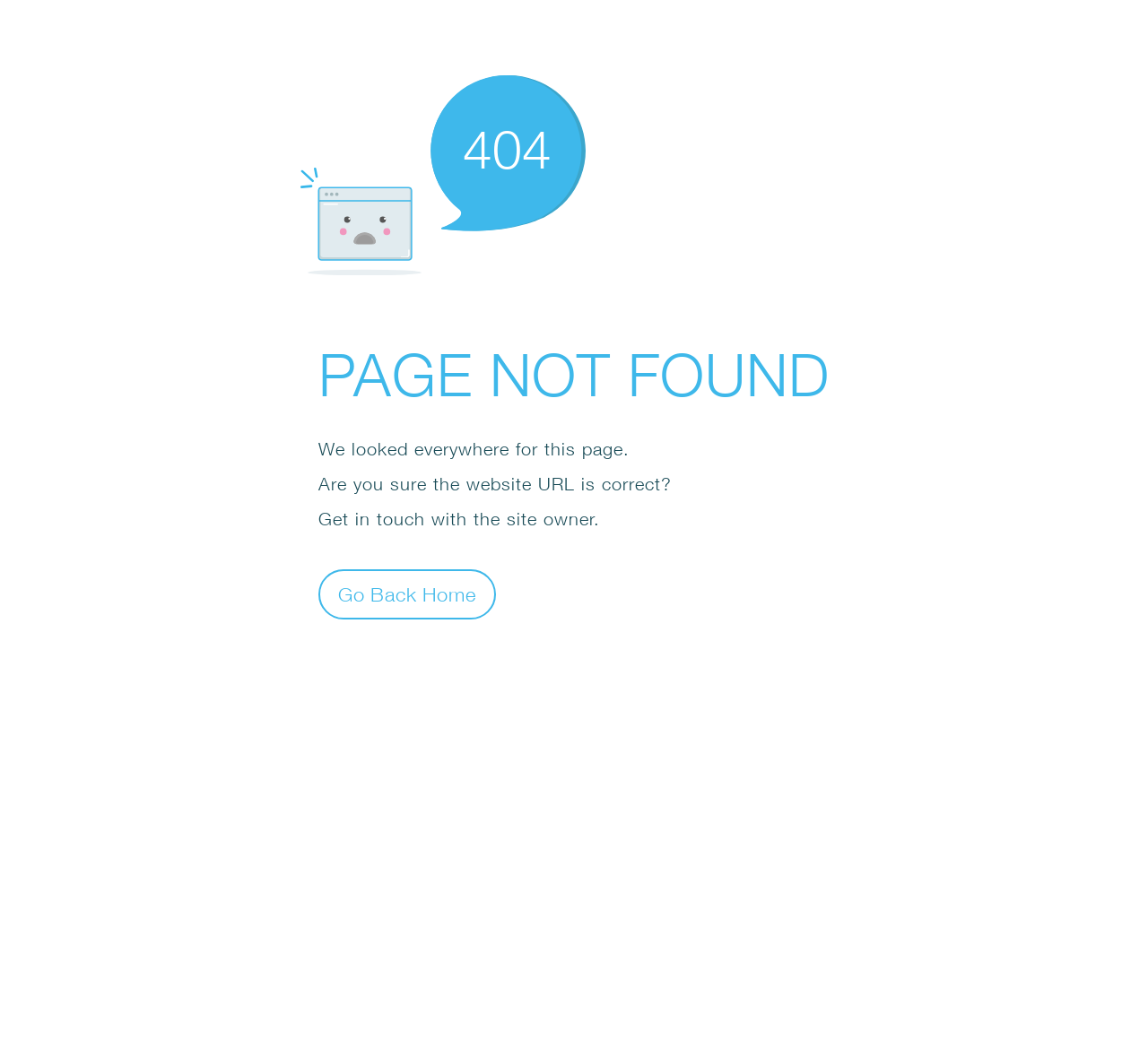Please provide a brief answer to the question using only one word or phrase: 
What is the suggested action?

Go Back Home